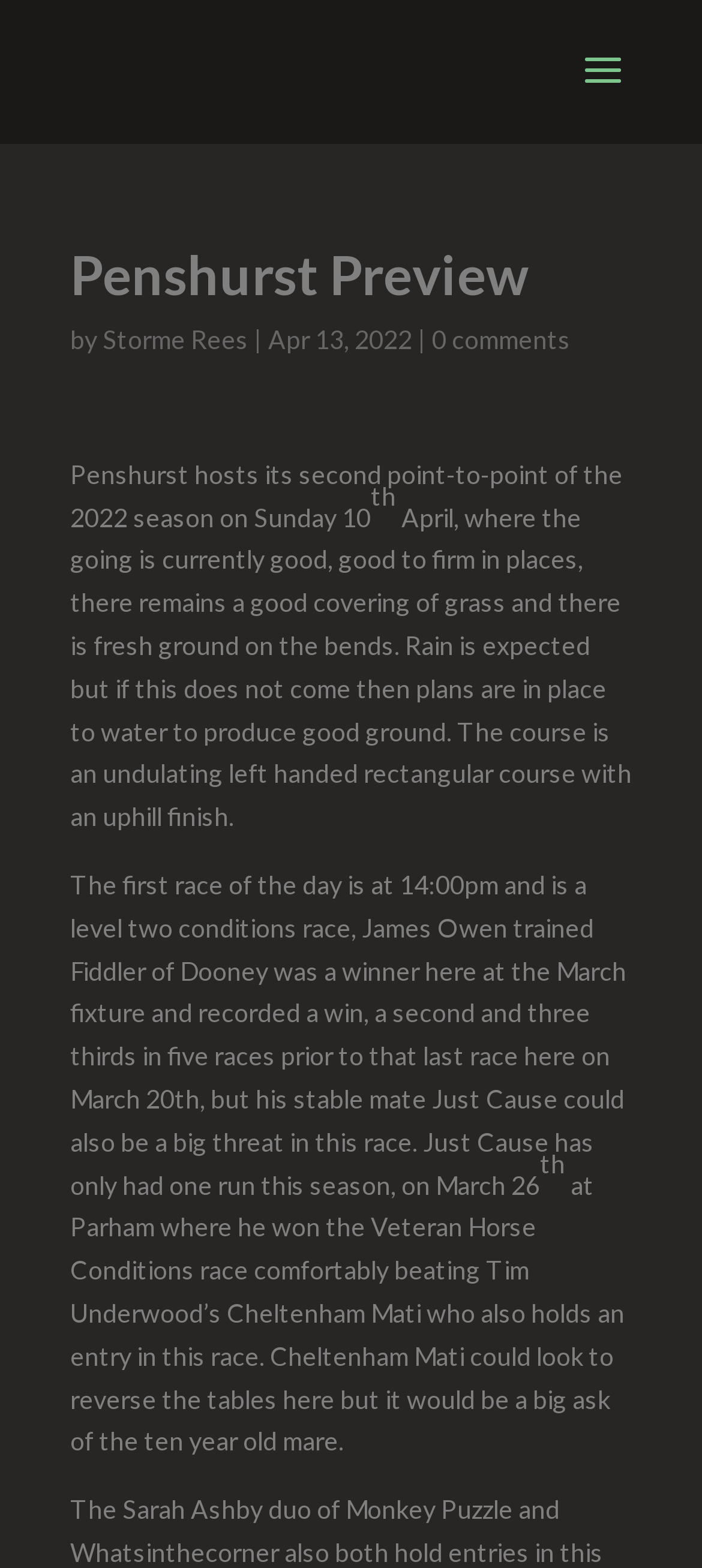Who wrote the Penshurst Preview?
Based on the visual content, answer with a single word or a brief phrase.

Storme Rees